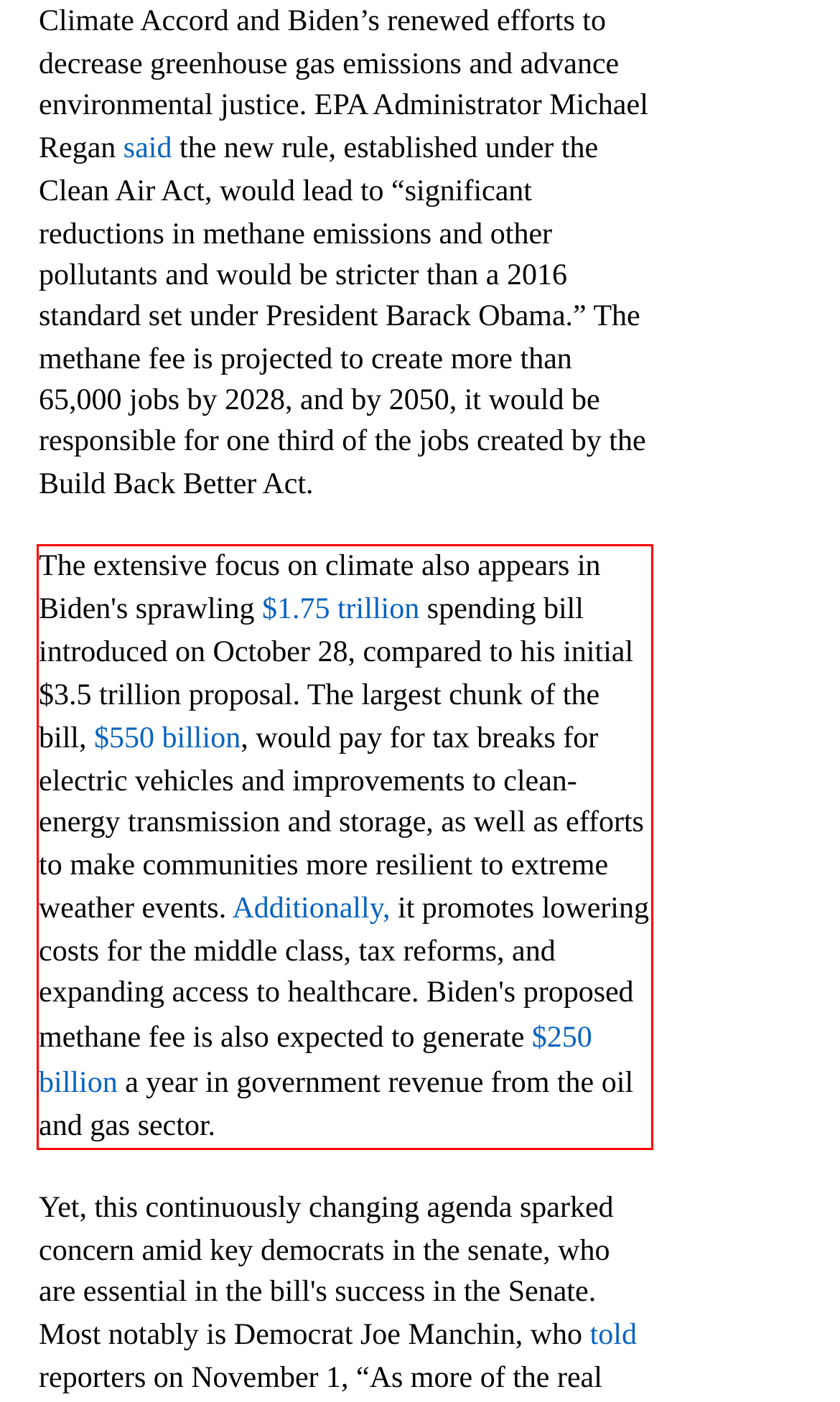Given a screenshot of a webpage containing a red bounding box, perform OCR on the text within this red bounding box and provide the text content.

The extensive focus on climate also appears in Biden's sprawling $1.75 trillion spending bill introduced on October 28, compared to his initial $3.5 trillion proposal. The largest chunk of the bill, $550 billion, would pay for tax breaks for electric vehicles and improvements to clean-energy transmission and storage, as well as efforts to make communities more resilient to extreme weather events. Additionally, it promotes lowering costs for the middle class, tax reforms, and expanding access to healthcare. Biden's proposed methane fee is also expected to generate $250 billion a year in government revenue from the oil and gas sector.